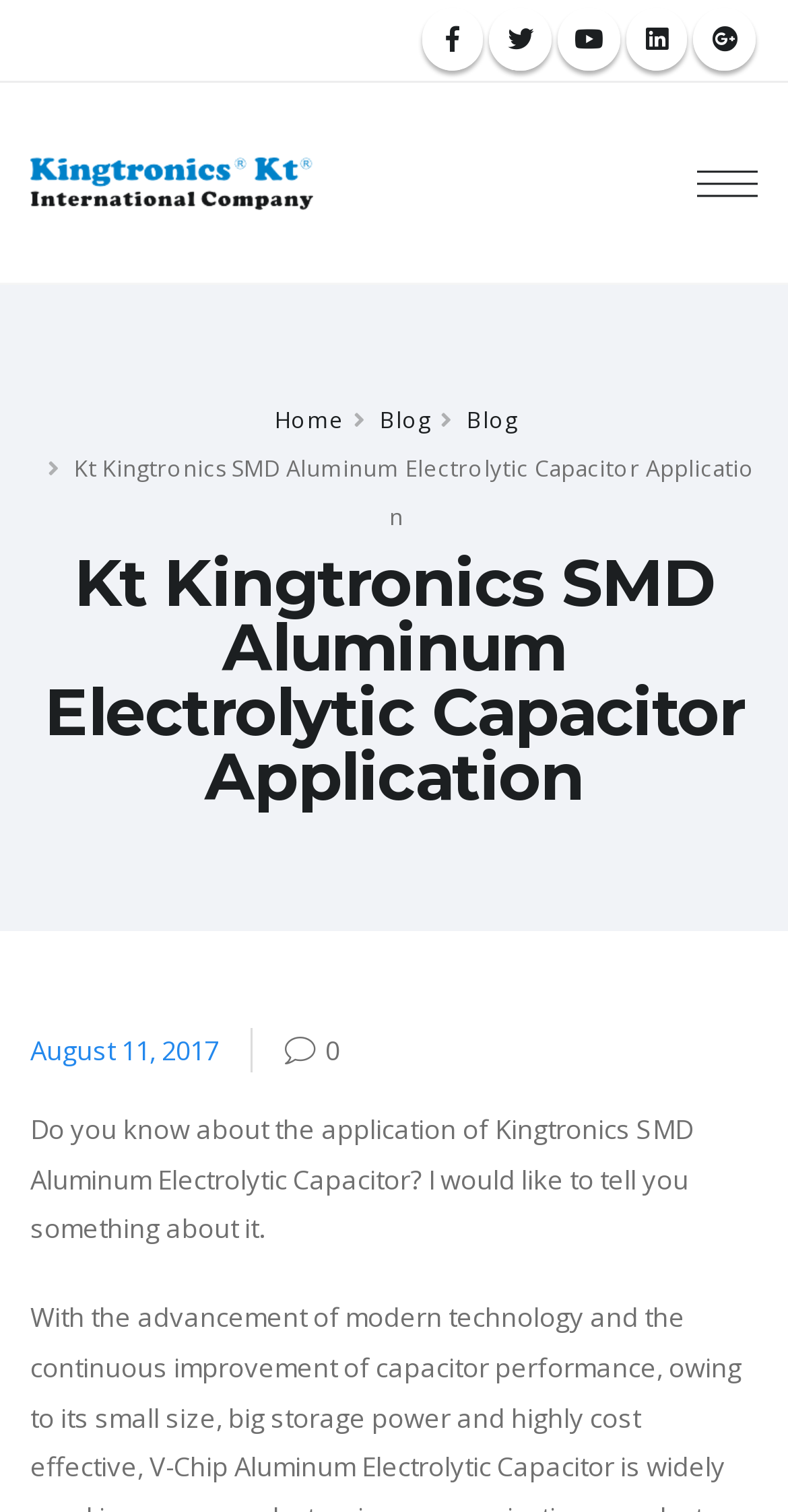Please specify the bounding box coordinates of the region to click in order to perform the following instruction: "Click the search button".

[0.621, 0.006, 0.7, 0.047]